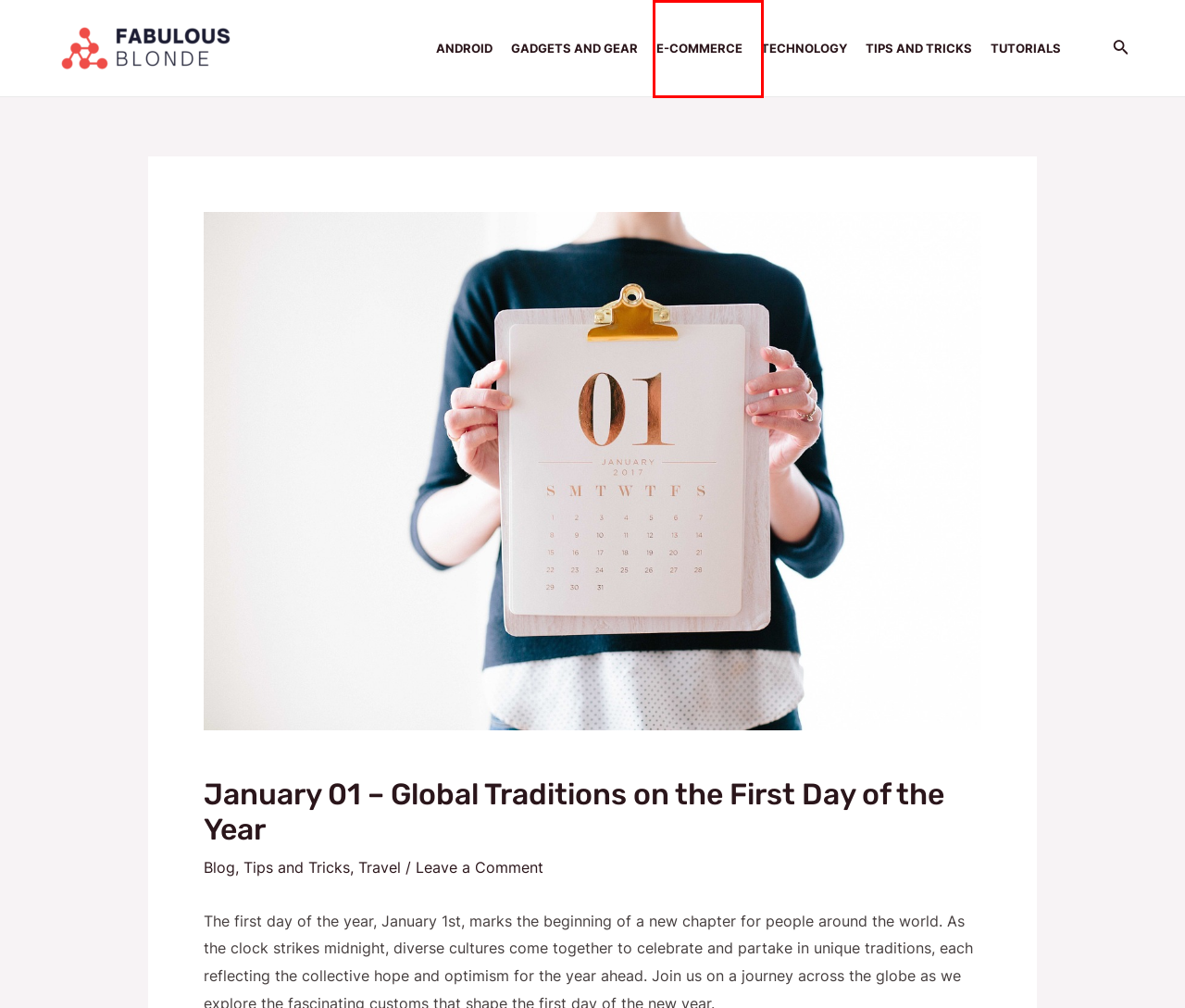You are presented with a screenshot of a webpage with a red bounding box. Select the webpage description that most closely matches the new webpage after clicking the element inside the red bounding box. The options are:
A. Gadgets and Gear - Fabulous Blonde
B. Fabulous Blonde - Tech news beyond limits!
C. Tips and Tricks - Fabulous Blonde
D. Travel - Fabulous Blonde
E. Tutorials - Fabulous Blonde
F. E-Commerce - Fabulous Blonde
G. Blog - Fabulous Blonde
H. Technology - Fabulous Blonde

F